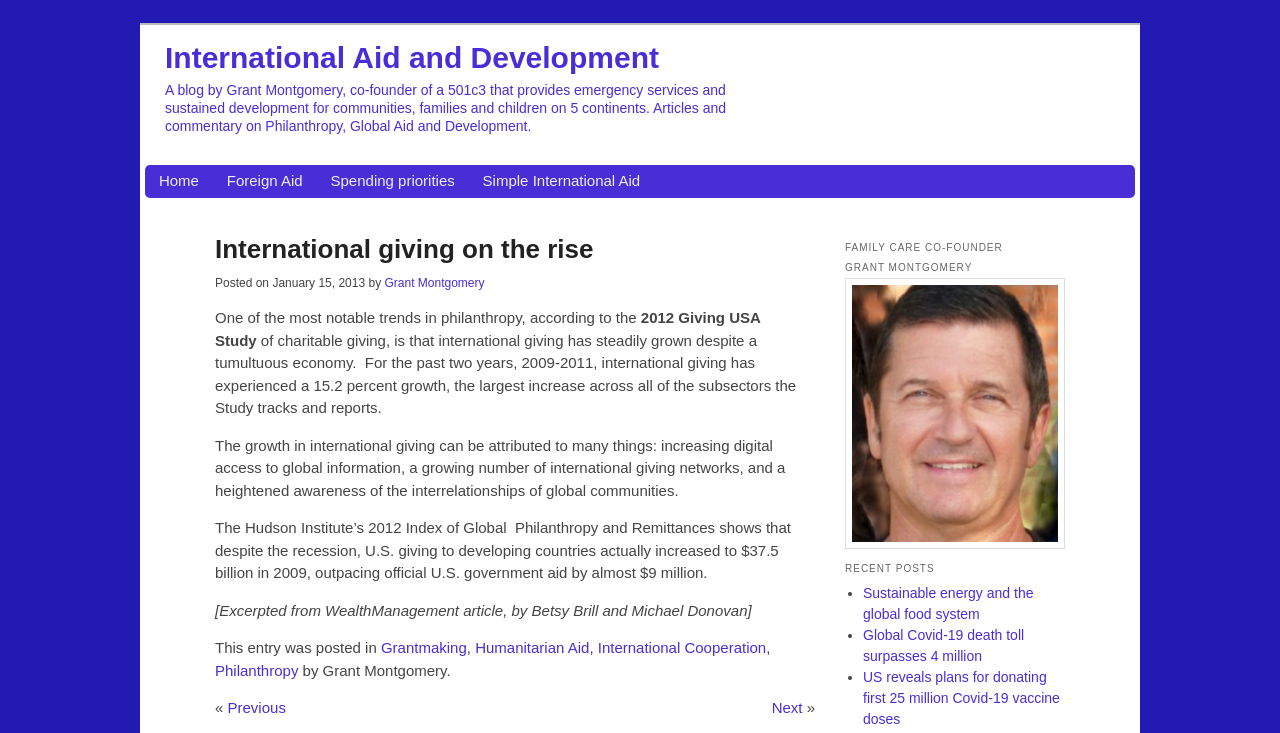Please indicate the bounding box coordinates for the clickable area to complete the following task: "Read the recent post 'Sustainable energy and the global food system'". The coordinates should be specified as four float numbers between 0 and 1, i.e., [left, top, right, bottom].

[0.674, 0.798, 0.807, 0.848]